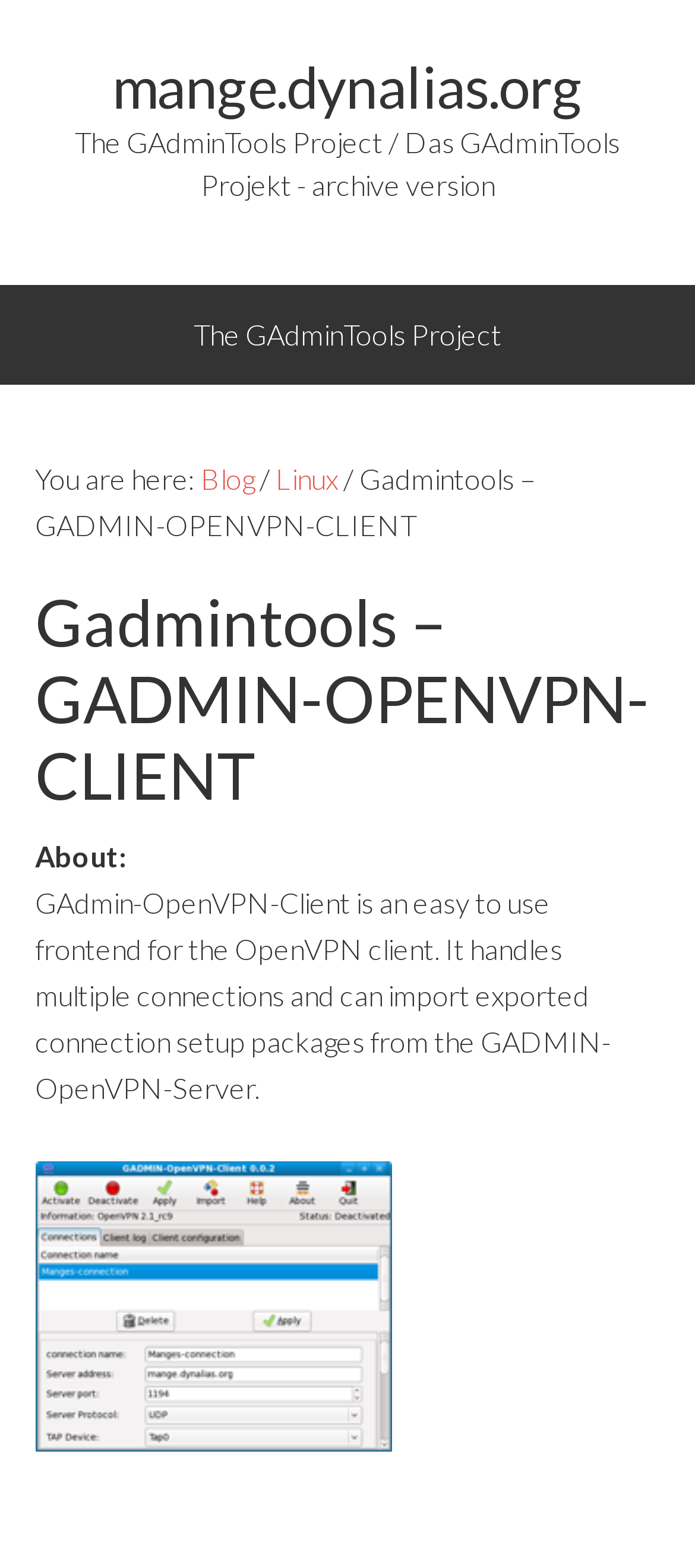Provide the bounding box coordinates, formatted as (top-left x, top-left y, bottom-right x, bottom-right y), with all values being floating point numbers between 0 and 1. Identify the bounding box of the UI element that matches the description: mange.dynalias.org

[0.162, 0.033, 0.838, 0.077]